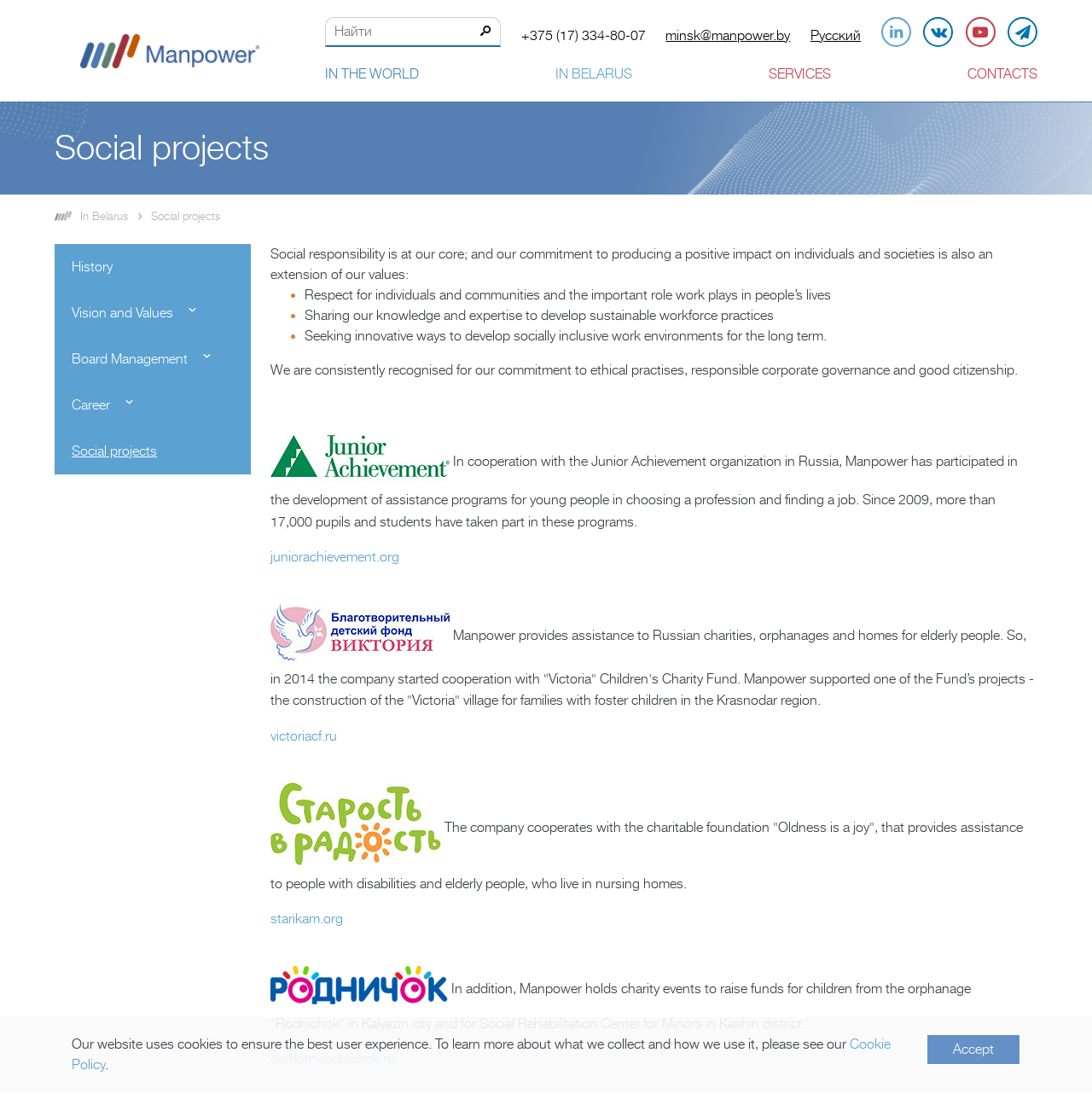What is the purpose of Manpower's social projects?
Can you provide an in-depth and detailed response to the question?

This answer can be inferred from the text that describes Manpower's commitment to social responsibility and its values, which include respect for individuals and communities, sharing knowledge and expertise, and seeking innovative ways to develop socially inclusive work environments.